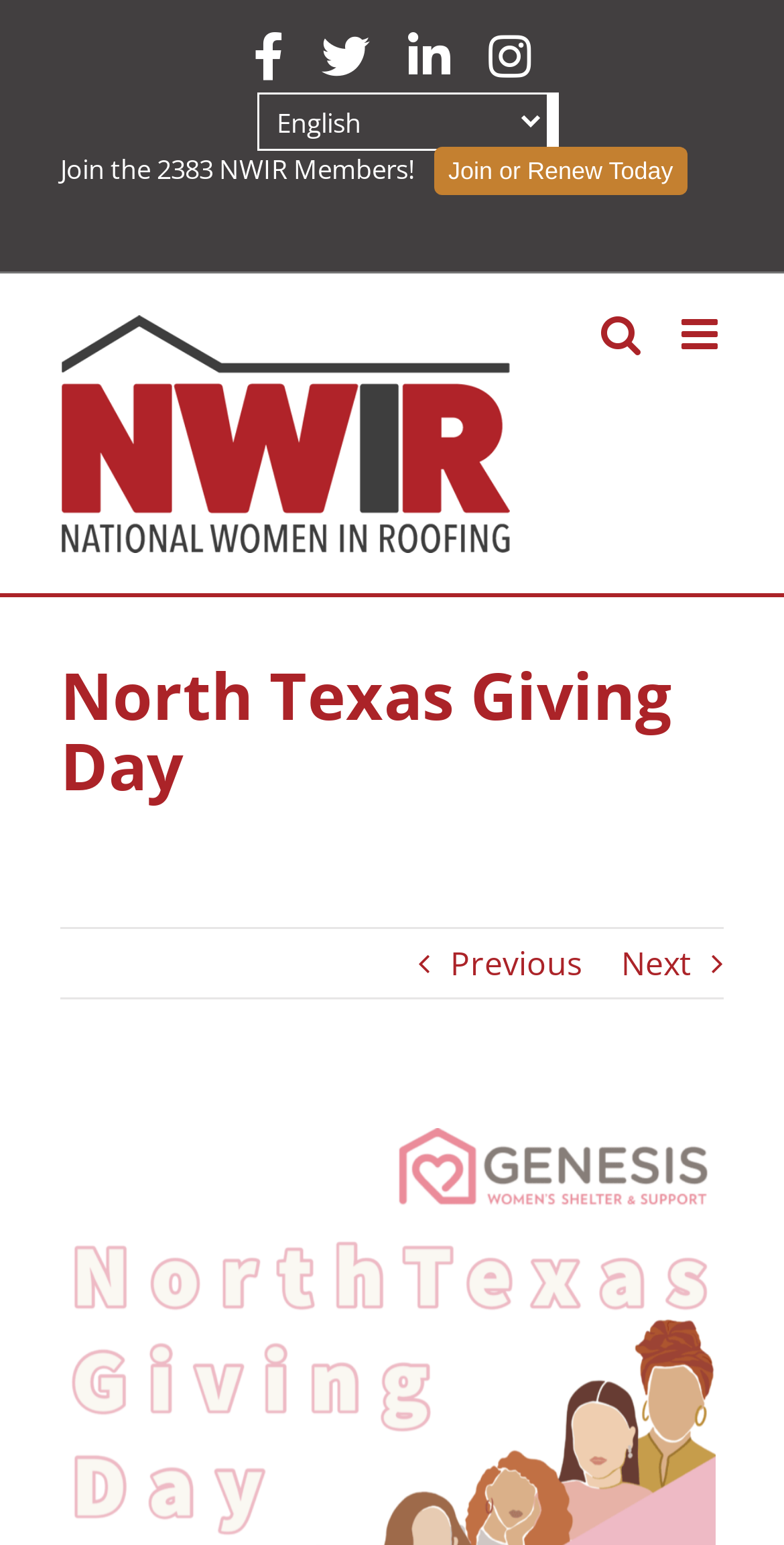Please determine the bounding box coordinates of the element to click in order to execute the following instruction: "Join or renew membership". The coordinates should be four float numbers between 0 and 1, specified as [left, top, right, bottom].

[0.554, 0.095, 0.877, 0.126]